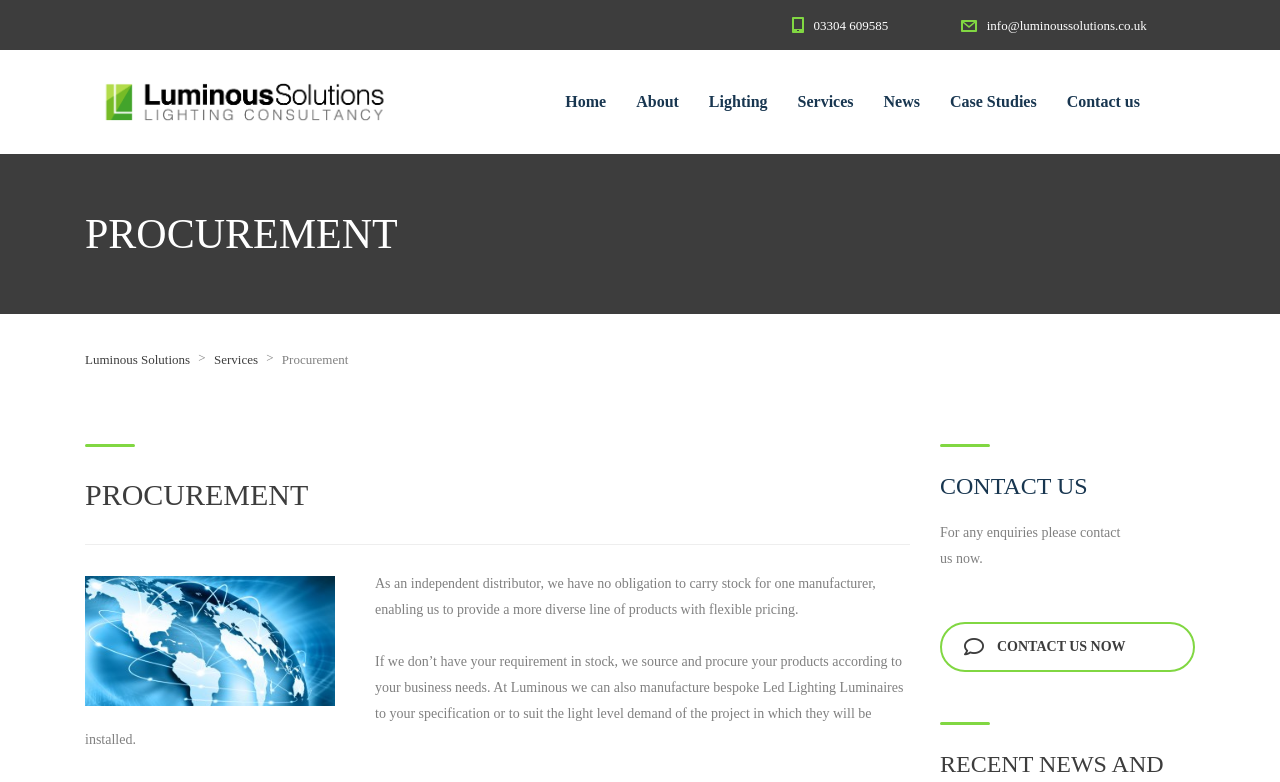Find the UI element described as: "Contact us now" and predict its bounding box coordinates. Ensure the coordinates are four float numbers between 0 and 1, [left, top, right, bottom].

[0.734, 0.796, 0.934, 0.859]